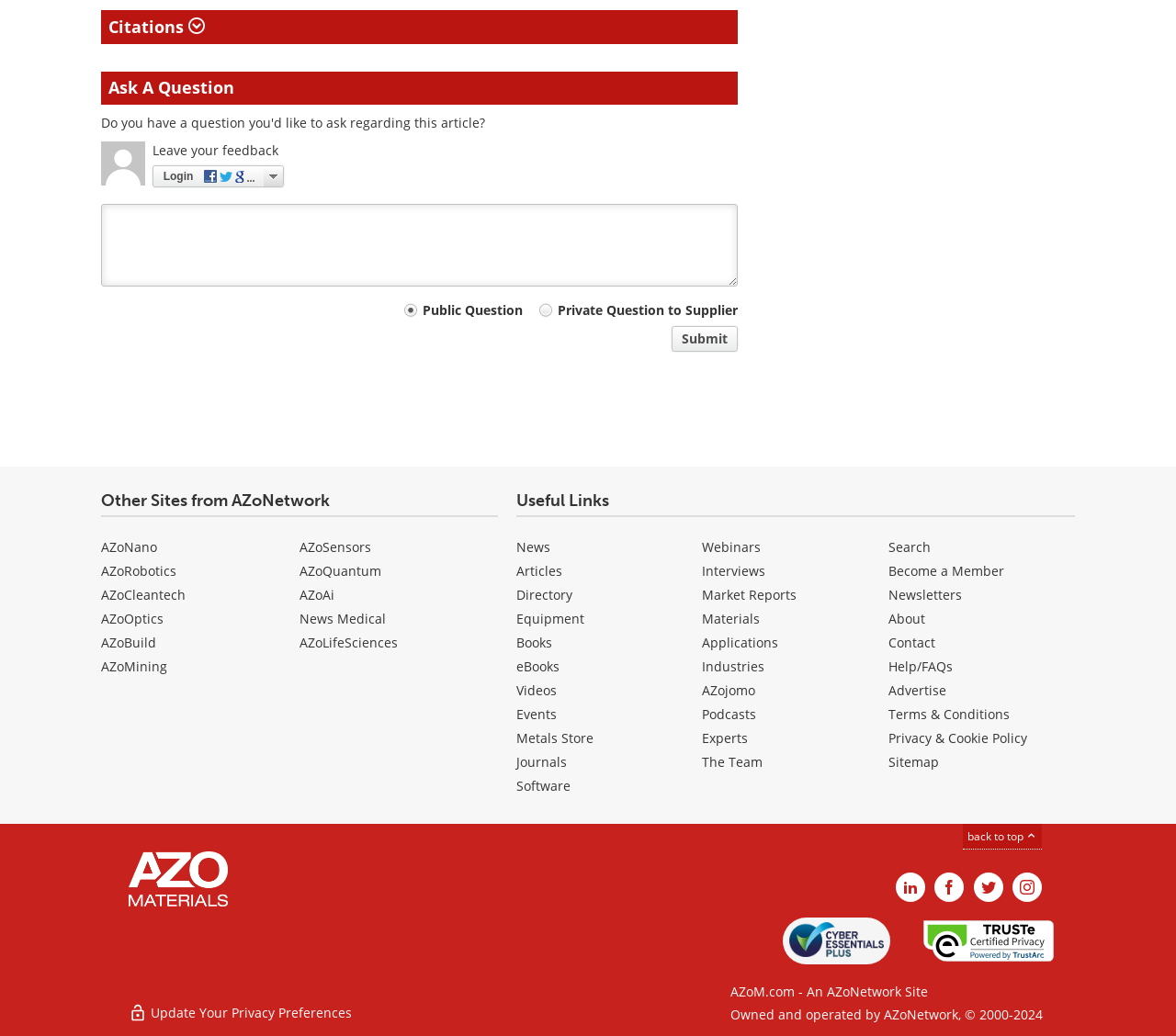Please analyze the image and give a detailed answer to the question:
How many other sites are linked from this webpage?

The webpage has a section titled 'Other Sites from AZoNetwork' that links to 12 other websites, including AZoNano, AZoRobotics, and AZoCleantech, among others.